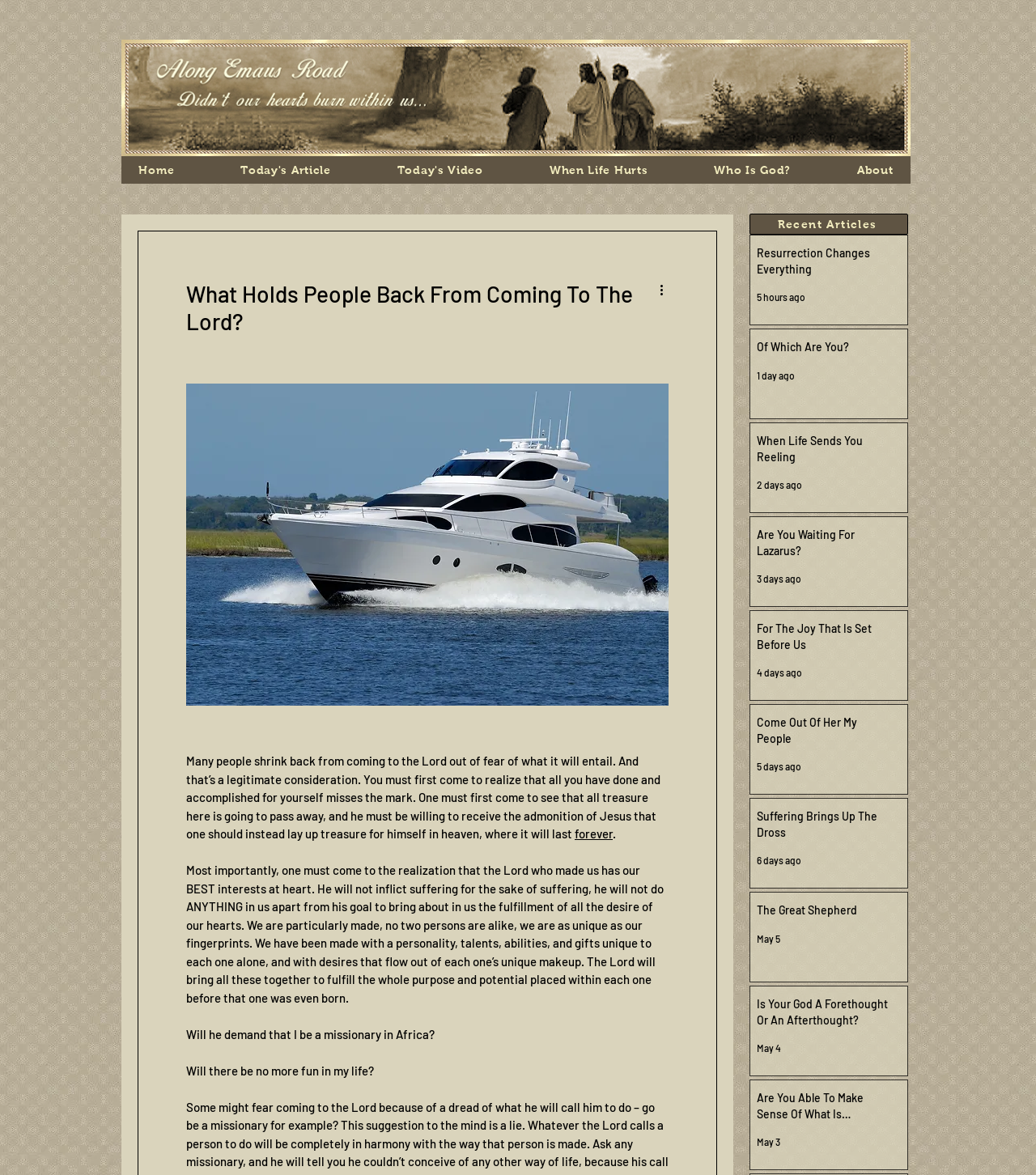Use a single word or phrase to respond to the question:
What is the purpose of the 'Recent Articles' section?

To display recent articles